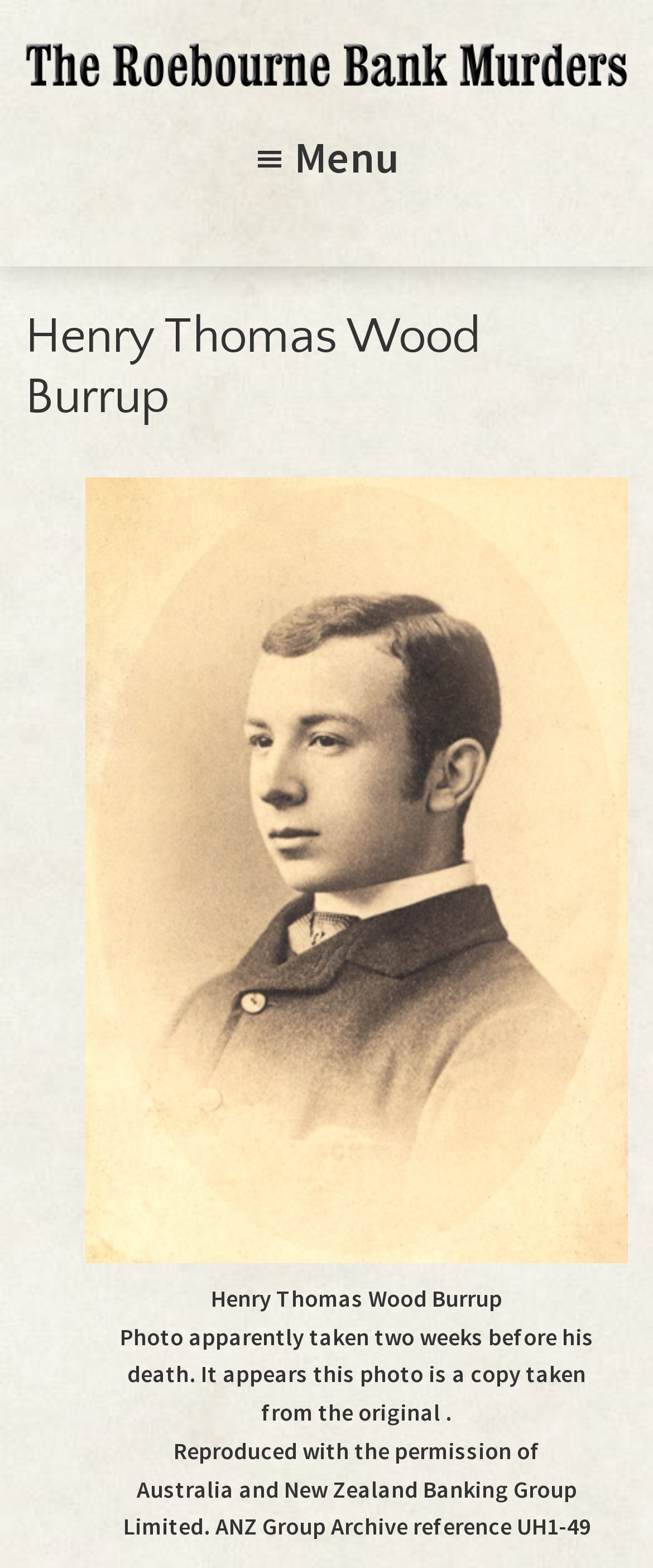How many weeks before his death was the photo taken?
Please provide a single word or phrase answer based on the image.

Two weeks